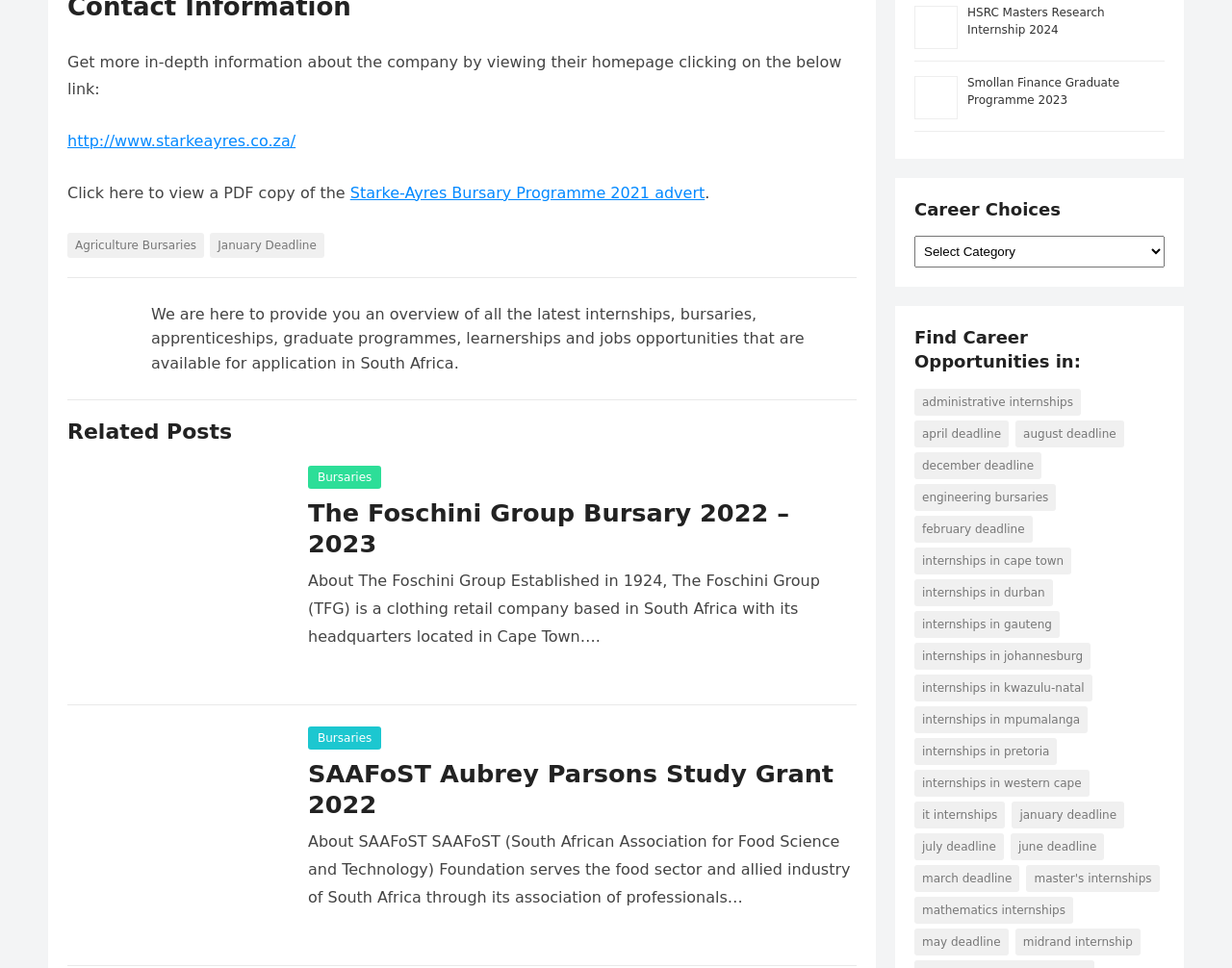Pinpoint the bounding box coordinates of the element that must be clicked to accomplish the following instruction: "Click on the link to view the Starke-Ayres Bursary Programme 2021 advert". The coordinates should be in the format of four float numbers between 0 and 1, i.e., [left, top, right, bottom].

[0.284, 0.19, 0.572, 0.209]